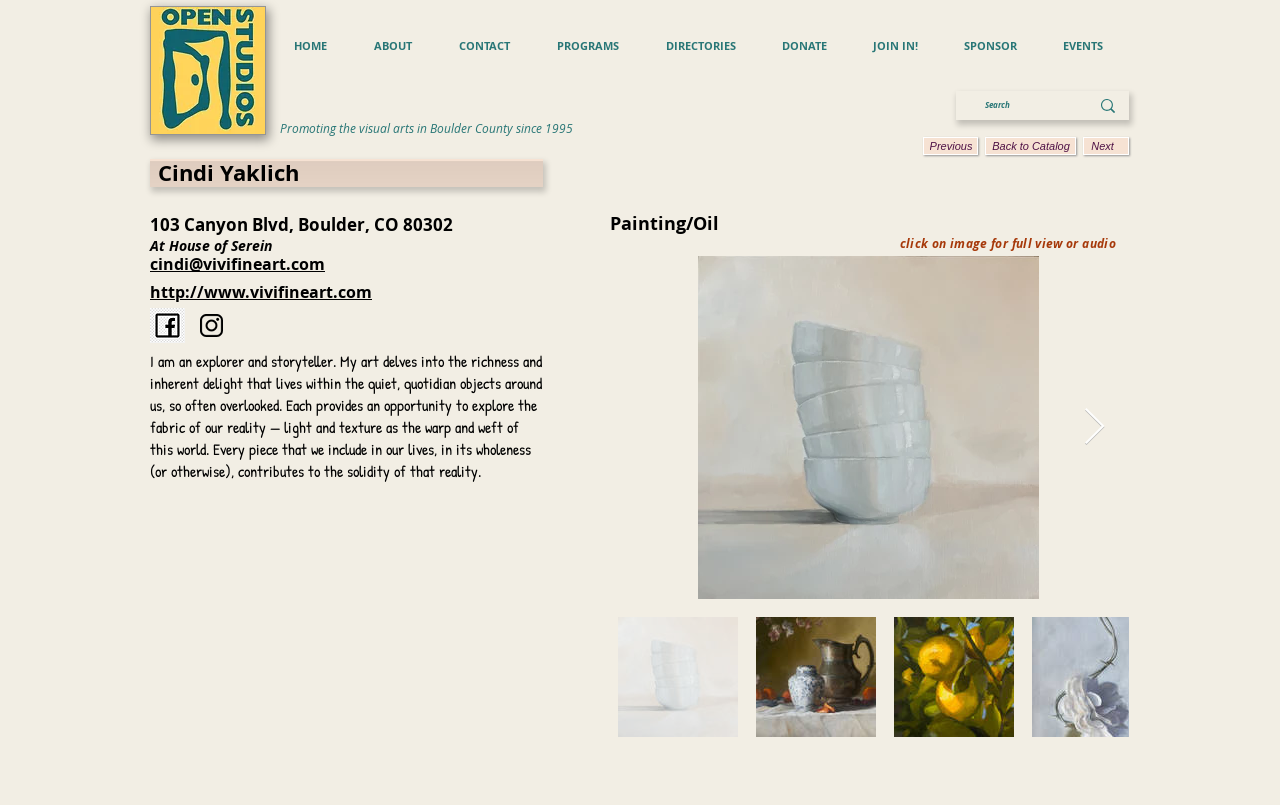Locate the bounding box of the user interface element based on this description: "JOIN IN!".

[0.664, 0.035, 0.735, 0.078]